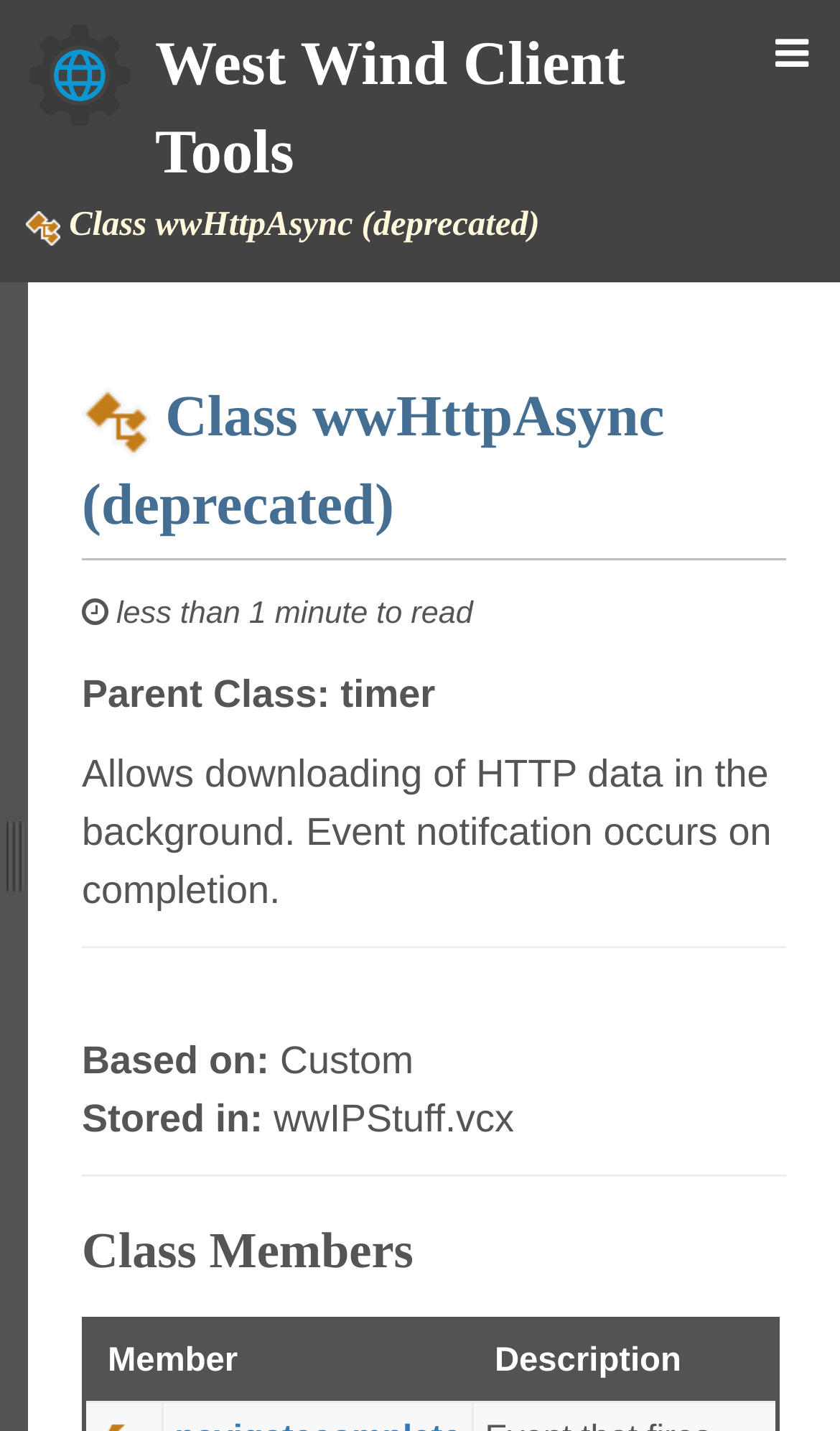What is the purpose of the Class wwHttpAsync?
Refer to the image and respond with a one-word or short-phrase answer.

Downloading HTTP data